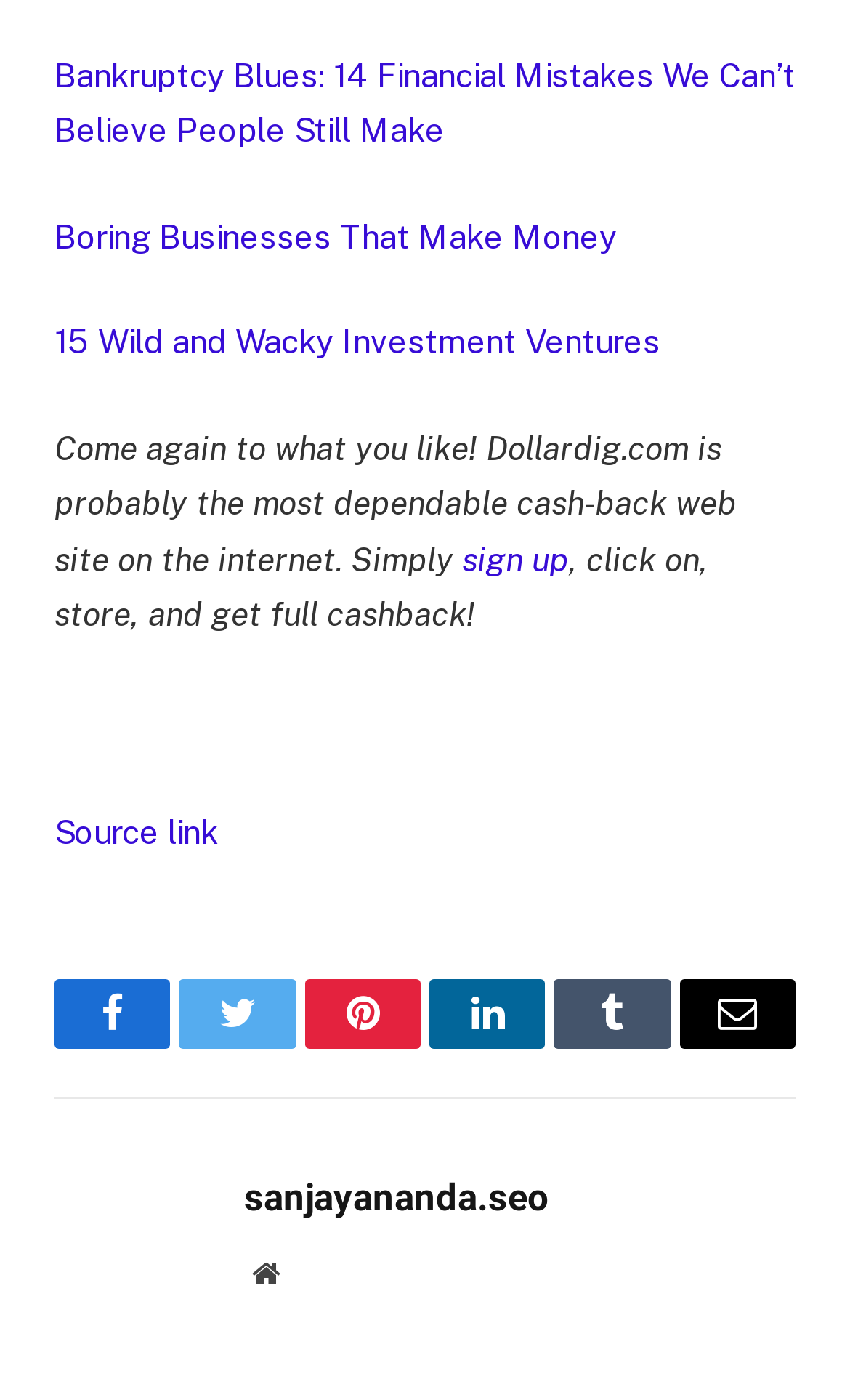Can you specify the bounding box coordinates for the region that should be clicked to fulfill this instruction: "Check out 'Boring Businesses That Make Money'".

[0.064, 0.155, 0.726, 0.182]